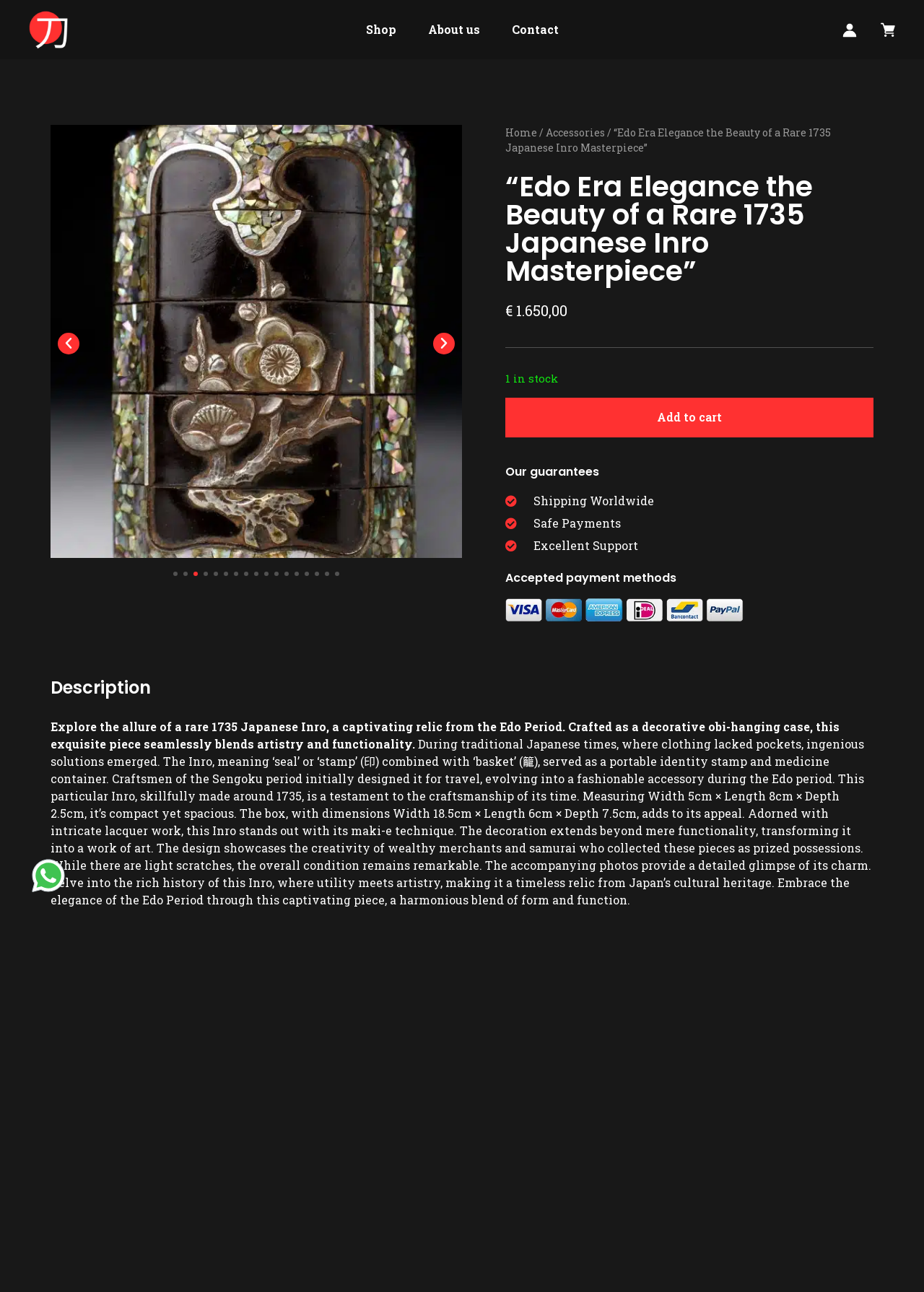Provide a brief response in the form of a single word or phrase:
What is the material of the Inro?

Lacquer